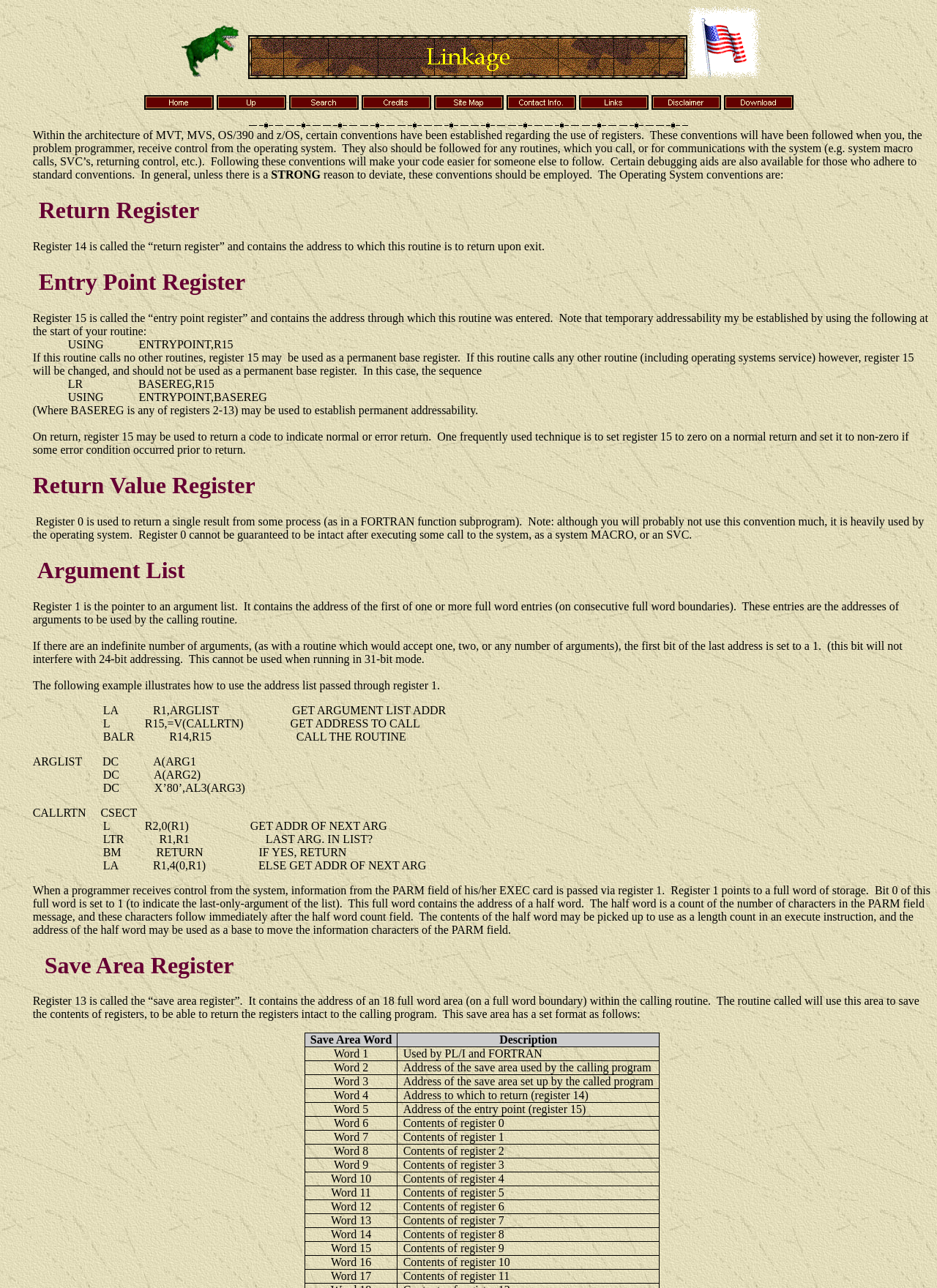What is the purpose of the BALR instruction?
Examine the image and provide an in-depth answer to the question.

The BALR instruction is used to call a routine. In the example provided, it is used to call the routine whose address is in register 15.